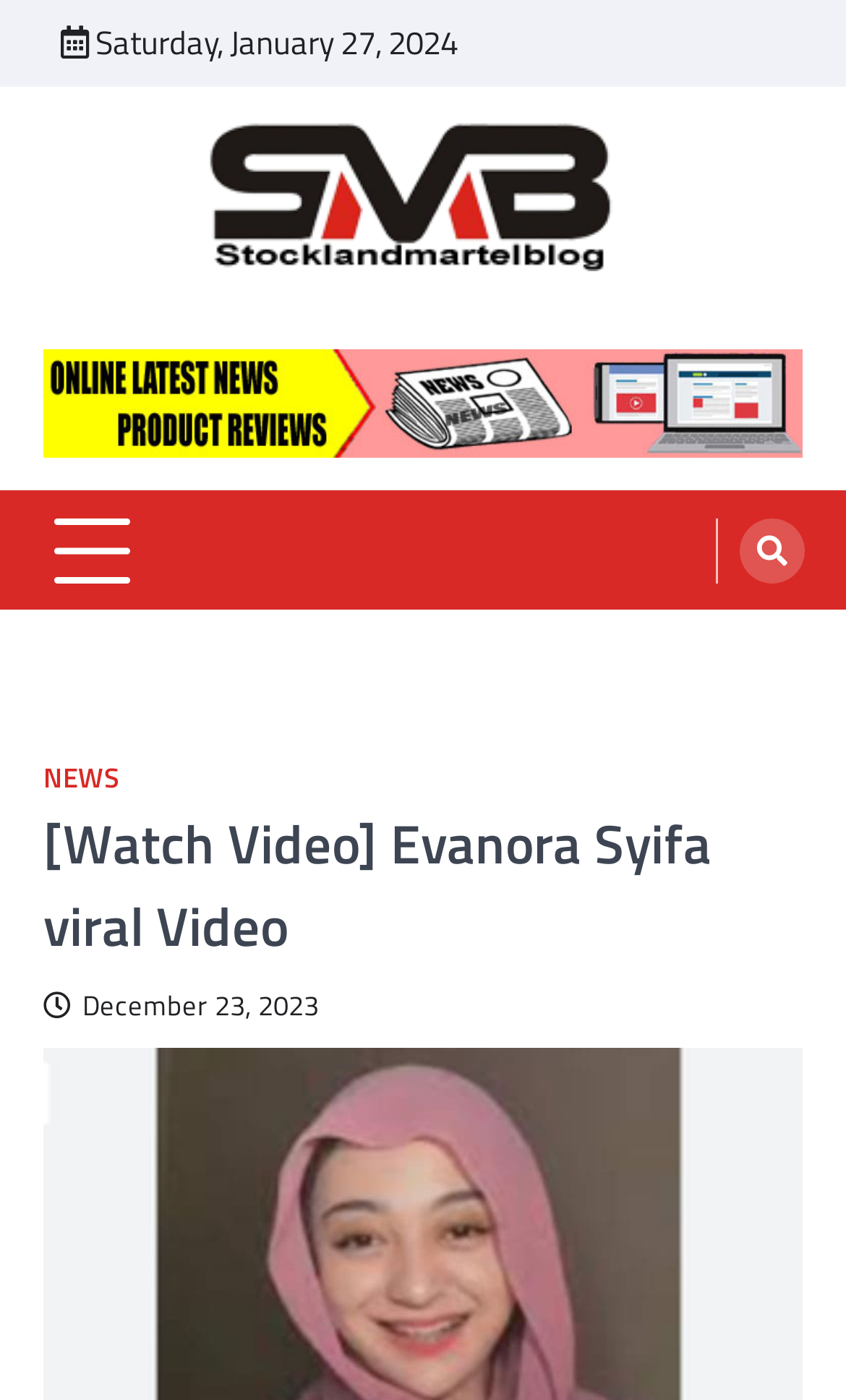Please give a concise answer to this question using a single word or phrase: 
What type of content does the website provide?

Latest News & Online Reviews